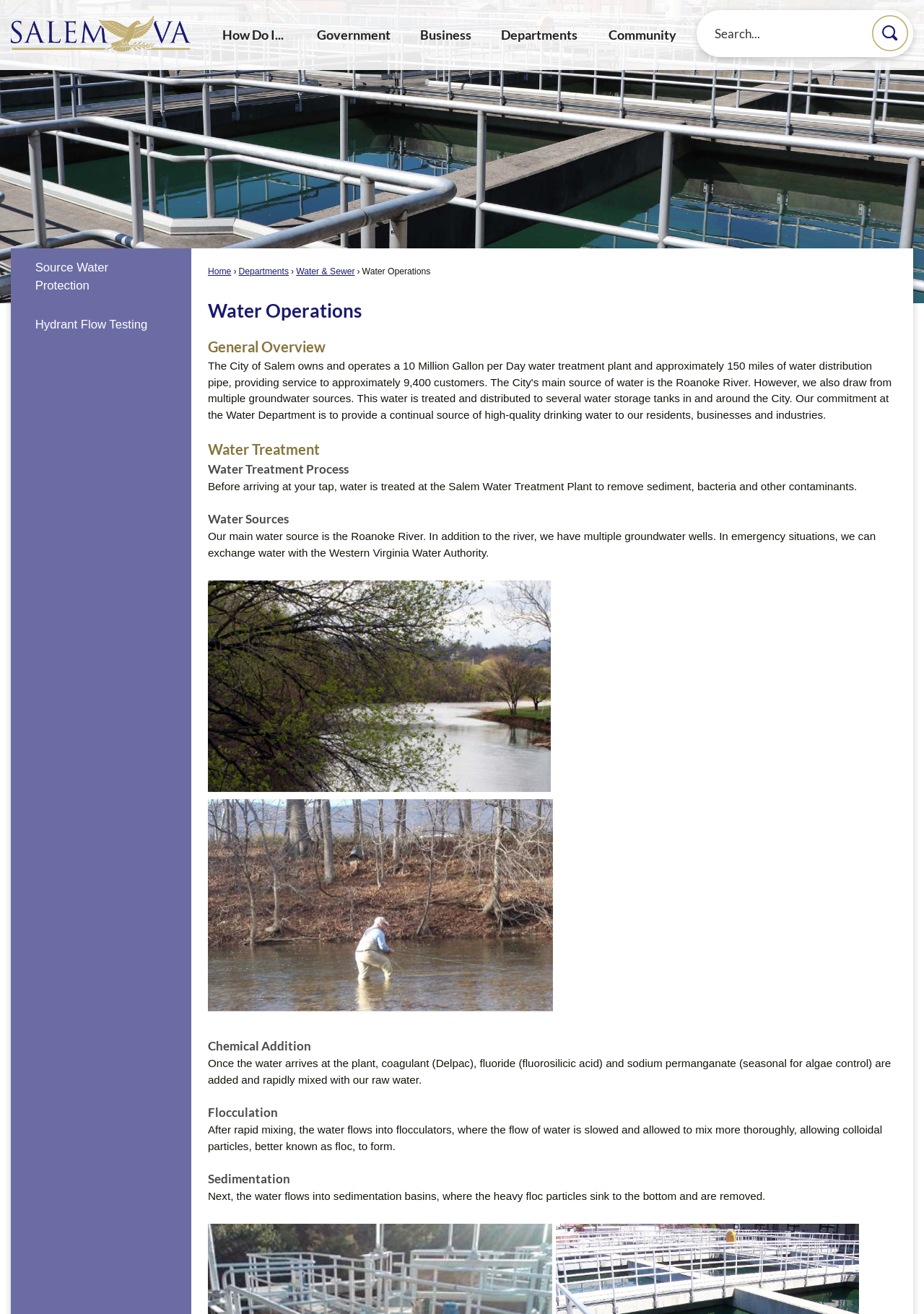Please identify the bounding box coordinates of the clickable area that will fulfill the following instruction: "Check Hydrant Flow Testing". The coordinates should be in the format of four float numbers between 0 and 1, i.e., [left, top, right, bottom].

[0.012, 0.232, 0.207, 0.262]